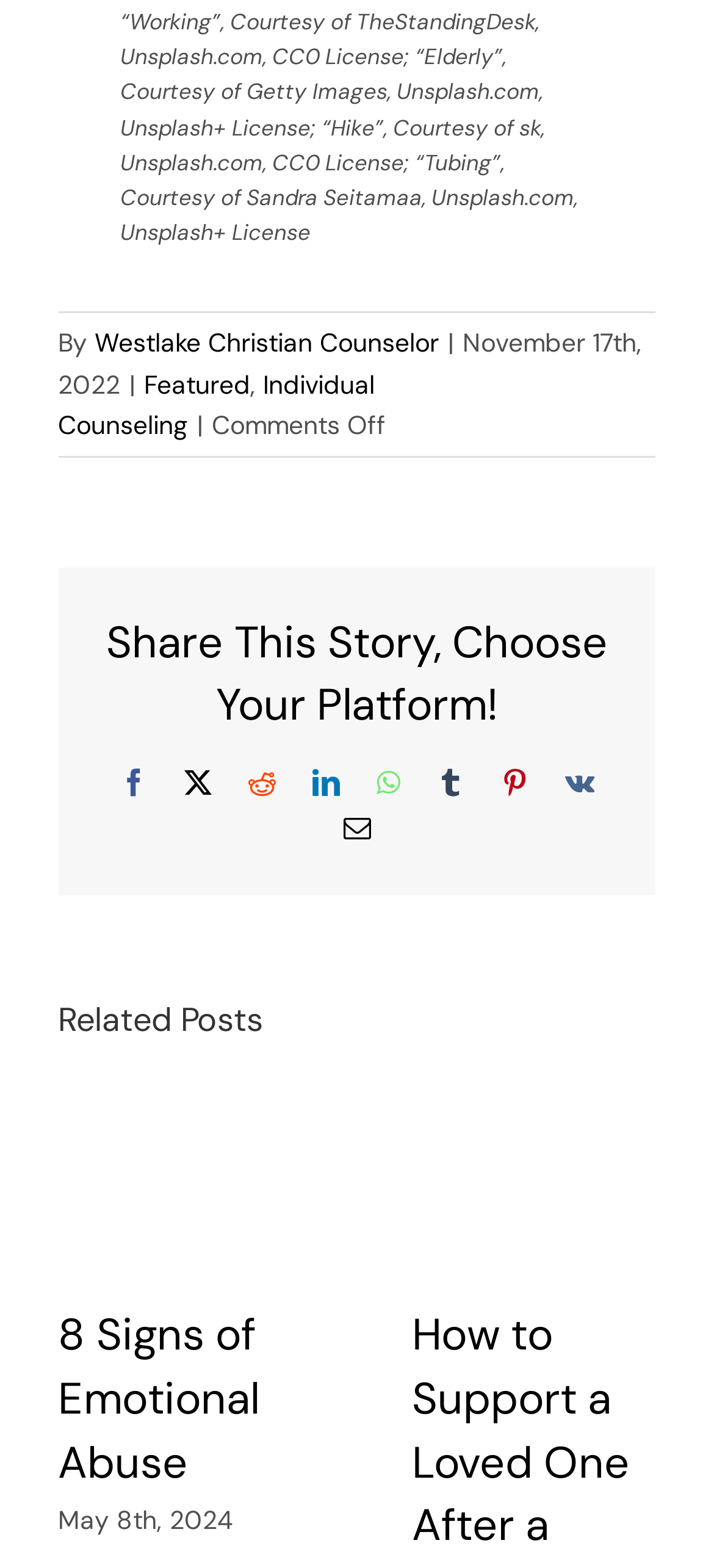Please locate the bounding box coordinates of the element that should be clicked to complete the given instruction: "Share this story on Facebook".

[0.168, 0.491, 0.206, 0.508]